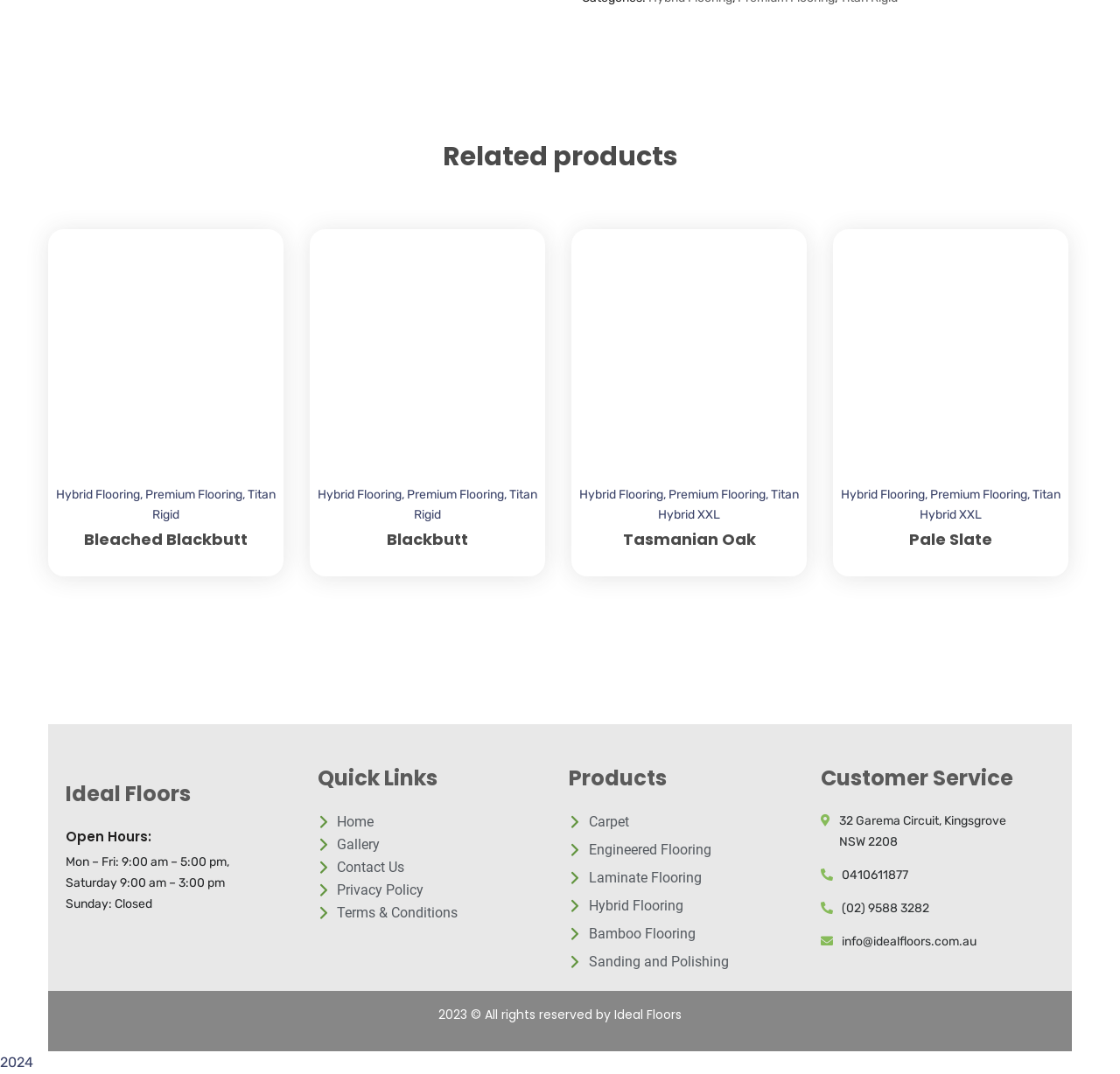What is the phone number for customer service?
Using the image, give a concise answer in the form of a single word or short phrase.

0410611877